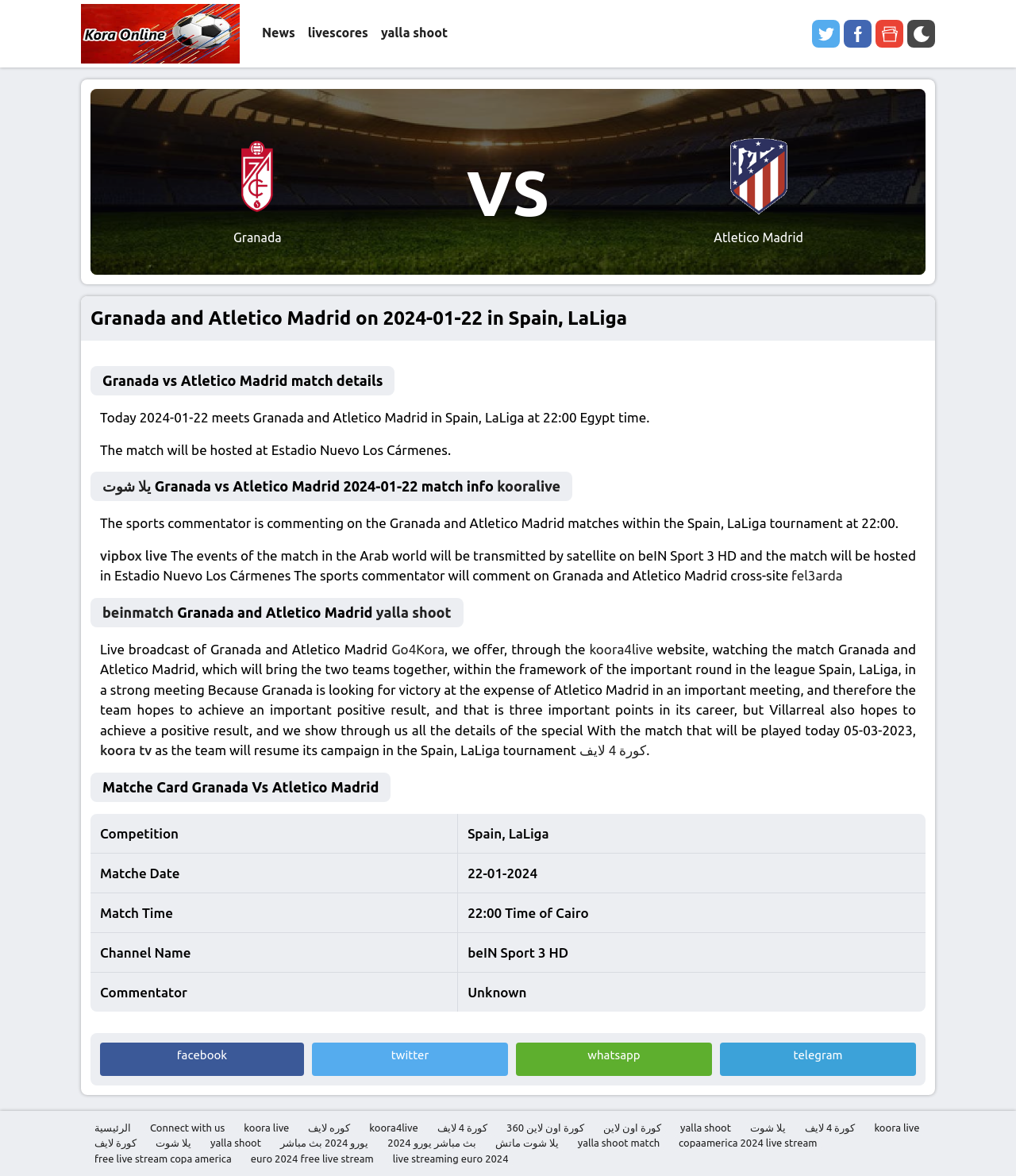Use the details in the image to answer the question thoroughly: 
What is the time of the match in Egypt time?

I found the answer by looking at the static text 'Today 2024-01-22 meets Granada and Atletico Madrid in Spain, LaLiga at 22:00 Egypt time.' which is located within the article section of the webpage.